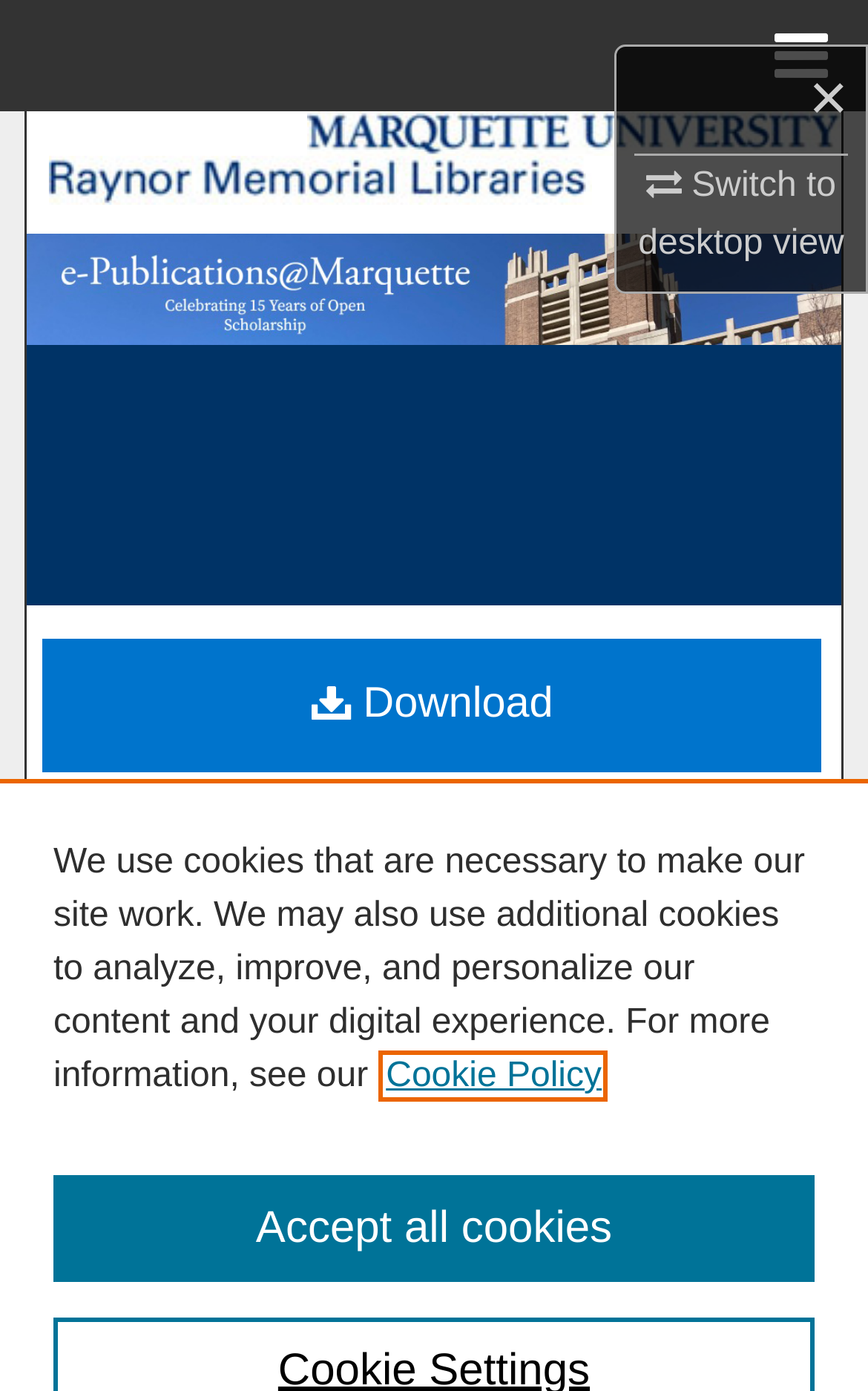Use a single word or phrase to answer the question:
What is the name of the digital commons network?

DC Network Digital Commons Network